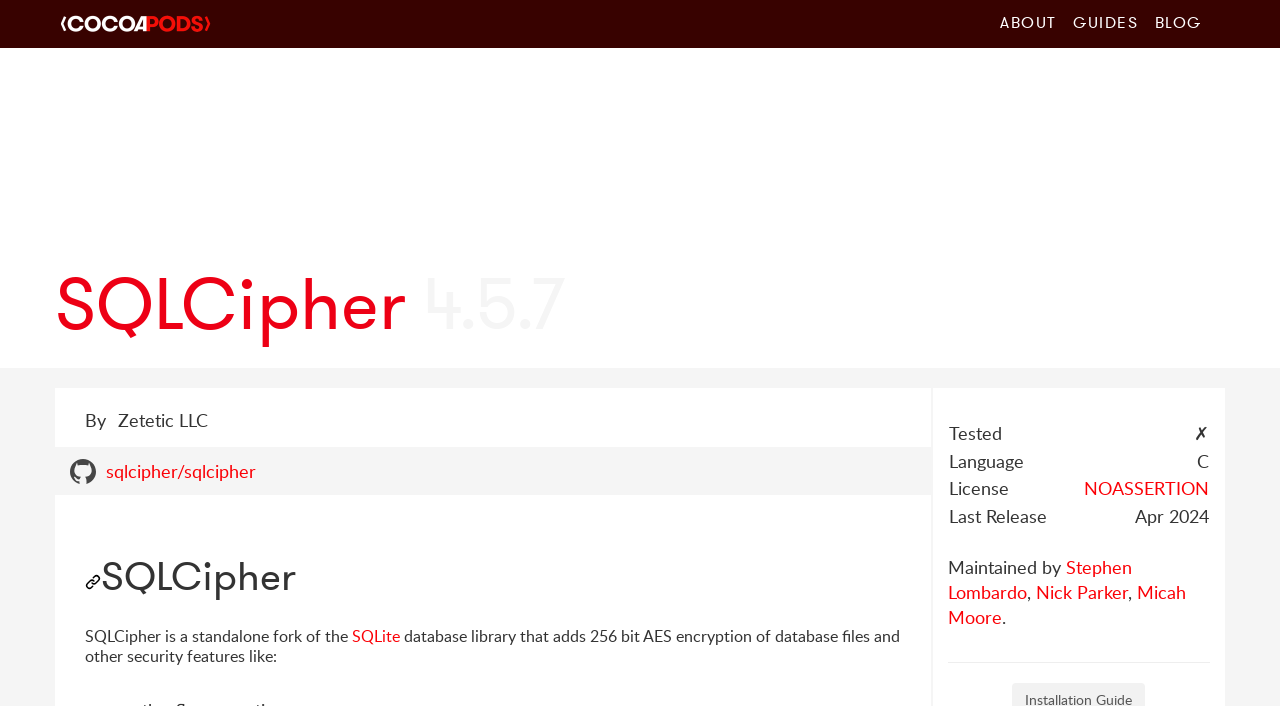Who maintains SQLCipher?
From the details in the image, provide a complete and detailed answer to the question.

I found the maintainers of SQLCipher by looking at the links 'Stephen Lombardo', 'Nick Parker', and 'Micah Moore' which are child elements of the article element.